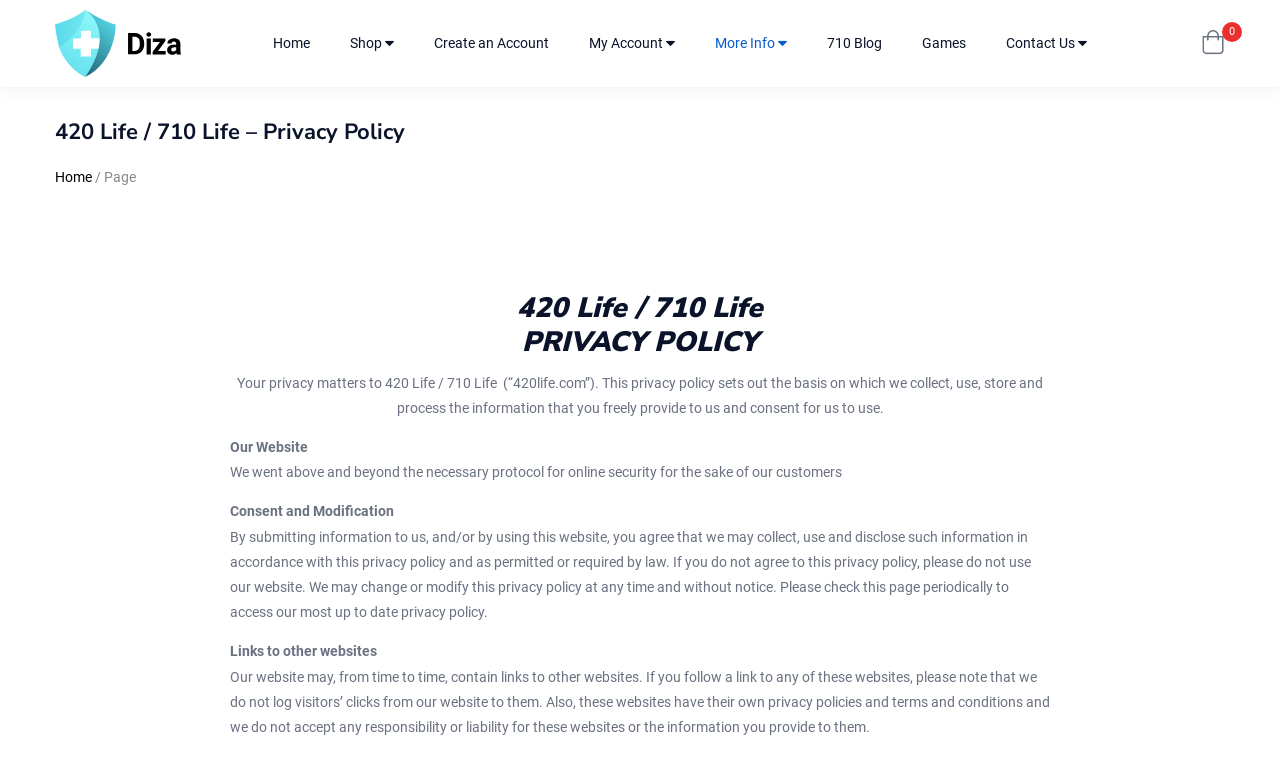Produce an elaborate caption capturing the essence of the webpage.

The webpage is about the privacy policy of 420 Life / 710 Life. At the top left corner, there is a logo image and a link to the website's homepage. Next to it, there is a navigation menu with links to various pages, including Home, Shop, Create an Account, My Account, More Info, 710 Blog, Games, and Contact Us. 

Below the navigation menu, there is a heading that reads "420 Life / 710 Life – Privacy Policy". On the same line, there is a link to the Home page and a static text that says "Page". 

The main content of the webpage starts with a heading that reads "420 Life / 710 Life PRIVACY POLICY". Below it, there is a paragraph of text that explains the purpose of the privacy policy. 

The rest of the webpage is divided into sections, each with its own heading. The sections include "Our Website", "Consent and Modification", and "Links to other websites". Each section contains a block of text that explains the website's policies and practices regarding user data and privacy.